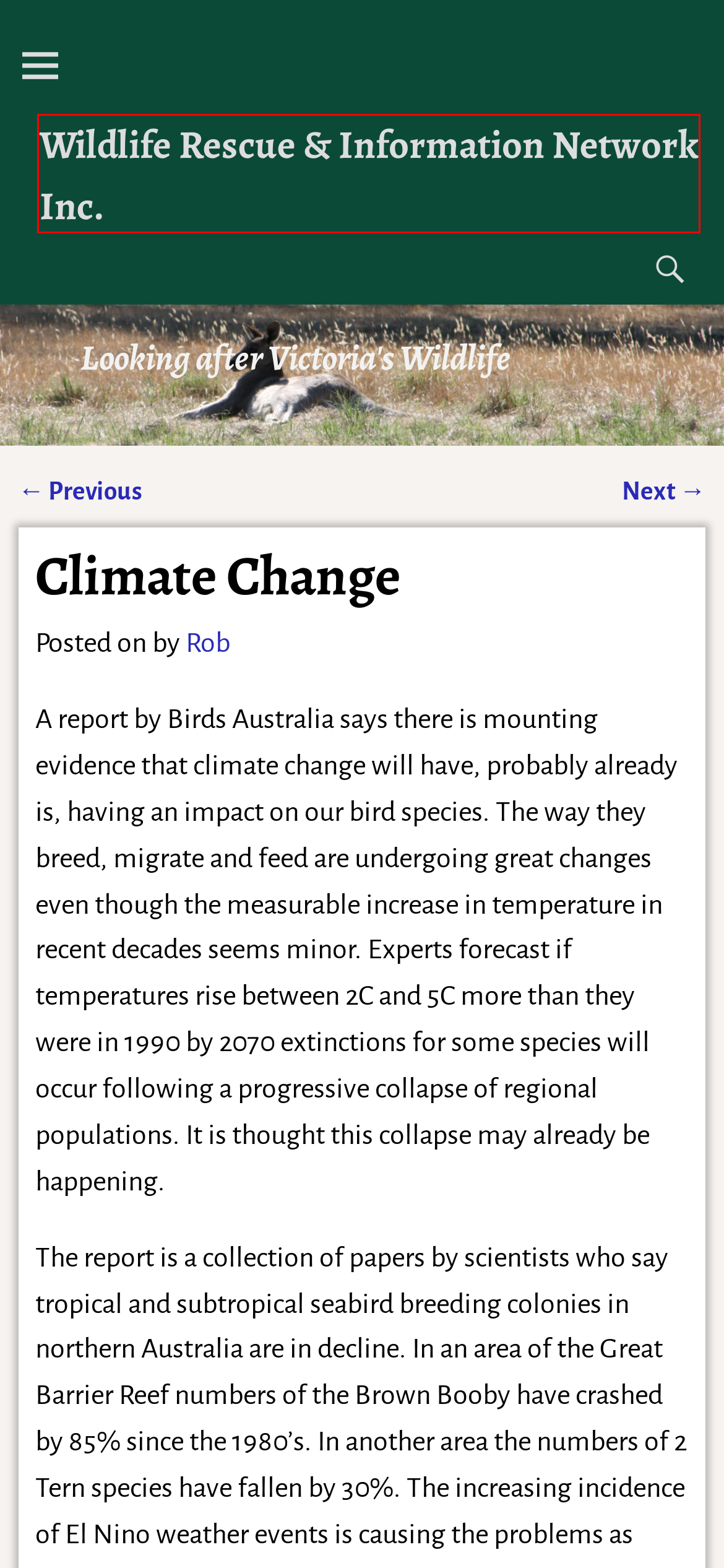You are given a webpage screenshot where a red bounding box highlights an element. Determine the most fitting webpage description for the new page that loads after clicking the element within the red bounding box. Here are the candidates:
A. July 2011 – Wildlife Rescue & Information Network Inc.
B. Blog Tool, Publishing Platform, and CMS – WordPress.org
C. Wildlife Rescue & Information Network Inc. – Looking after Victoria's Wildlife
D. Next Meeting – Wildlife Rescue & Information Network Inc.
E. May 2016 – Wildlife Rescue & Information Network Inc.
F. Vale Carol Hacker – Wildlife Rescue & Information Network Inc.
G. Scotsburn Fire update – Wildlife Rescue & Information Network Inc.
H. A BIT ABOUT DEHYDRATION  – Brenda – Wildlife Rescue & Information Network Inc.

C